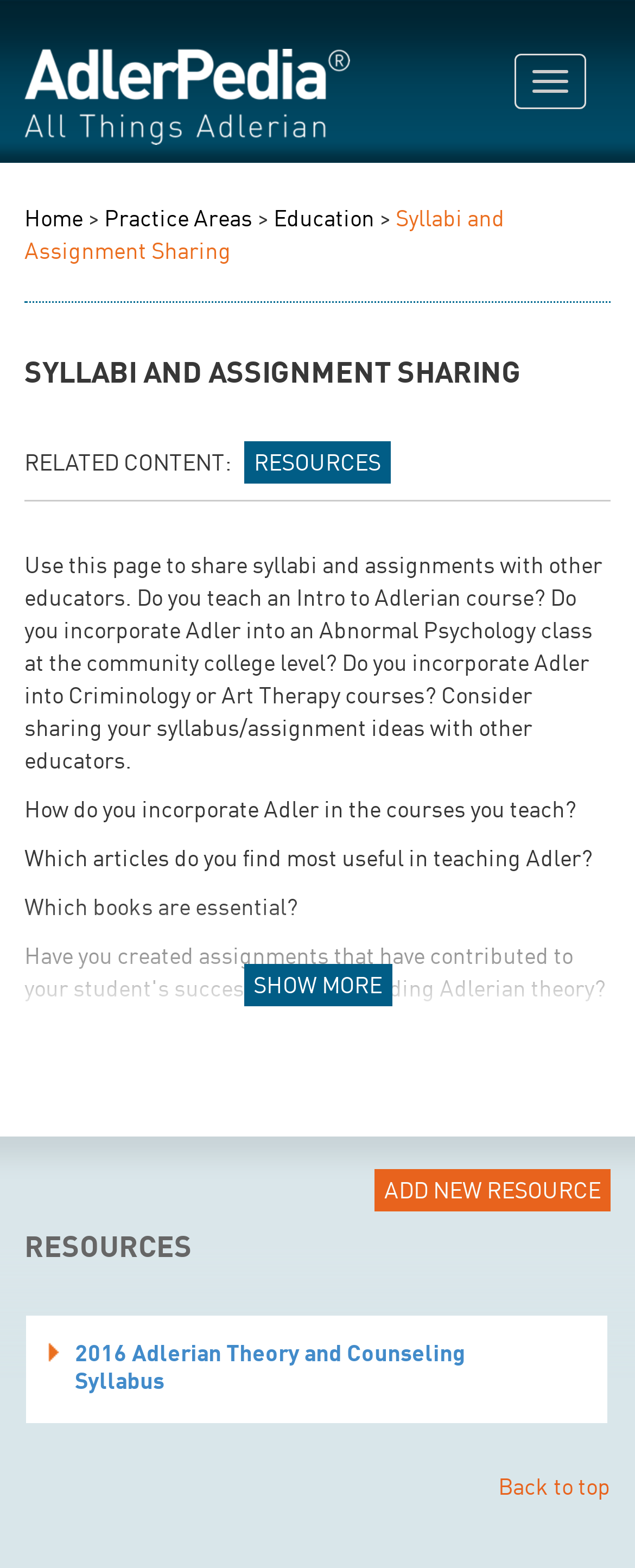Please reply to the following question using a single word or phrase: 
What type of courses can Adler be incorporated into?

Intro to Adlerian, Abnormal Psychology, Criminology, Art Therapy